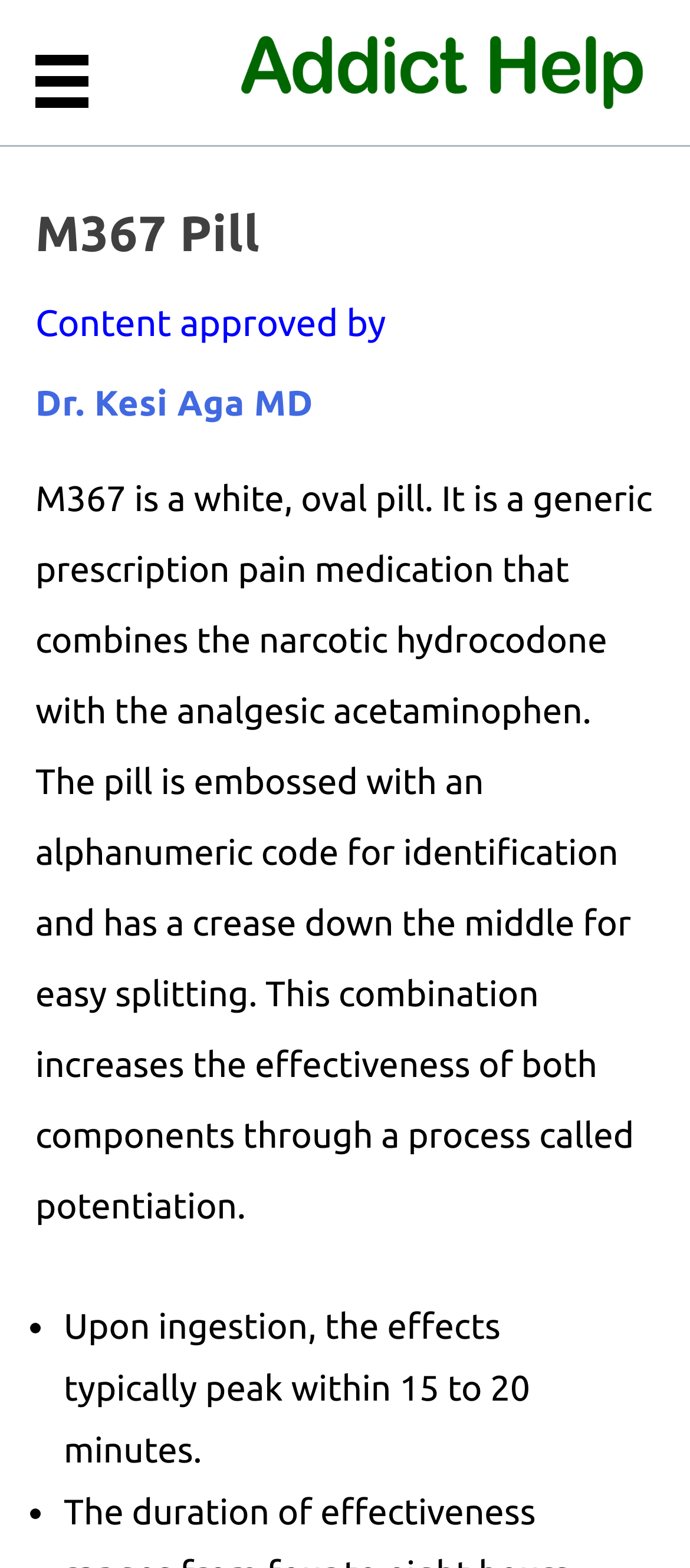Answer the question using only a single word or phrase: 
What is the combination of ingredients in the M367 pill?

Hydrocodone and acetaminophen